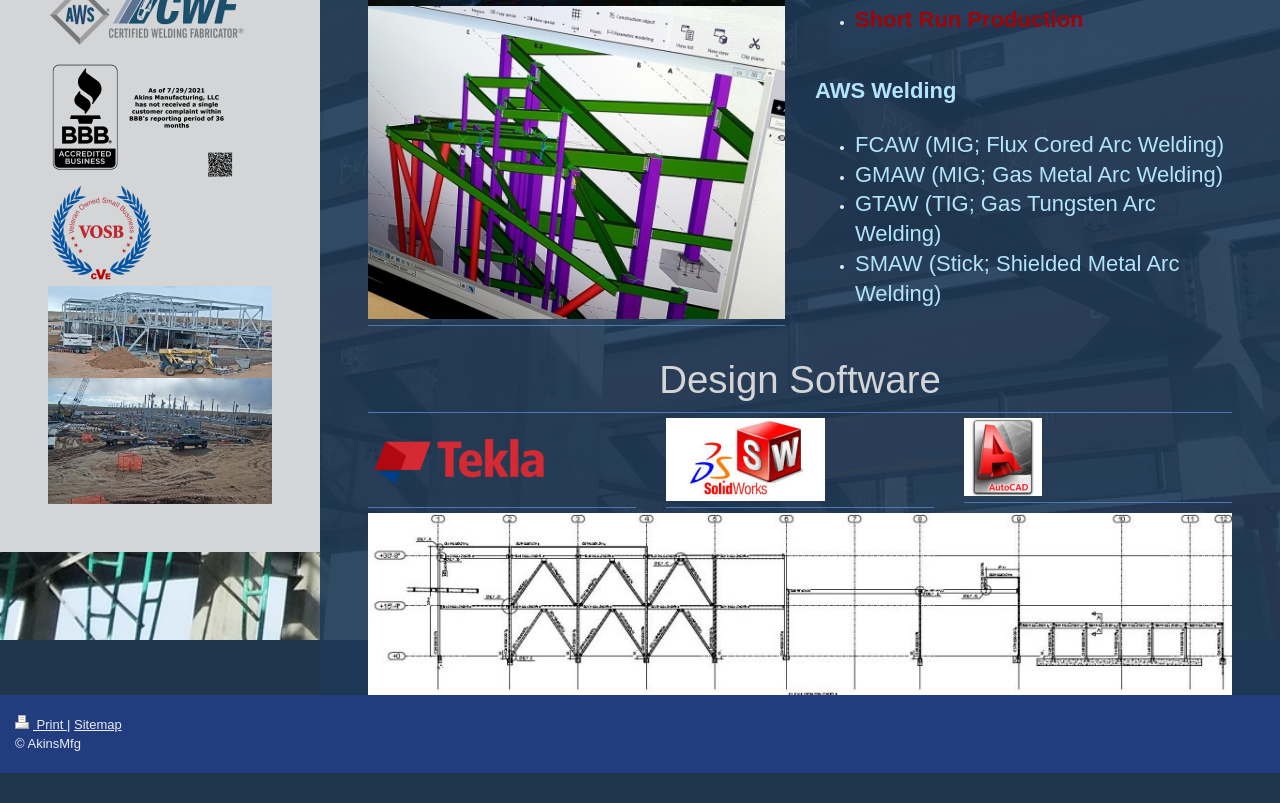Locate the bounding box of the user interface element based on this description: "Print".

[0.012, 0.893, 0.052, 0.912]